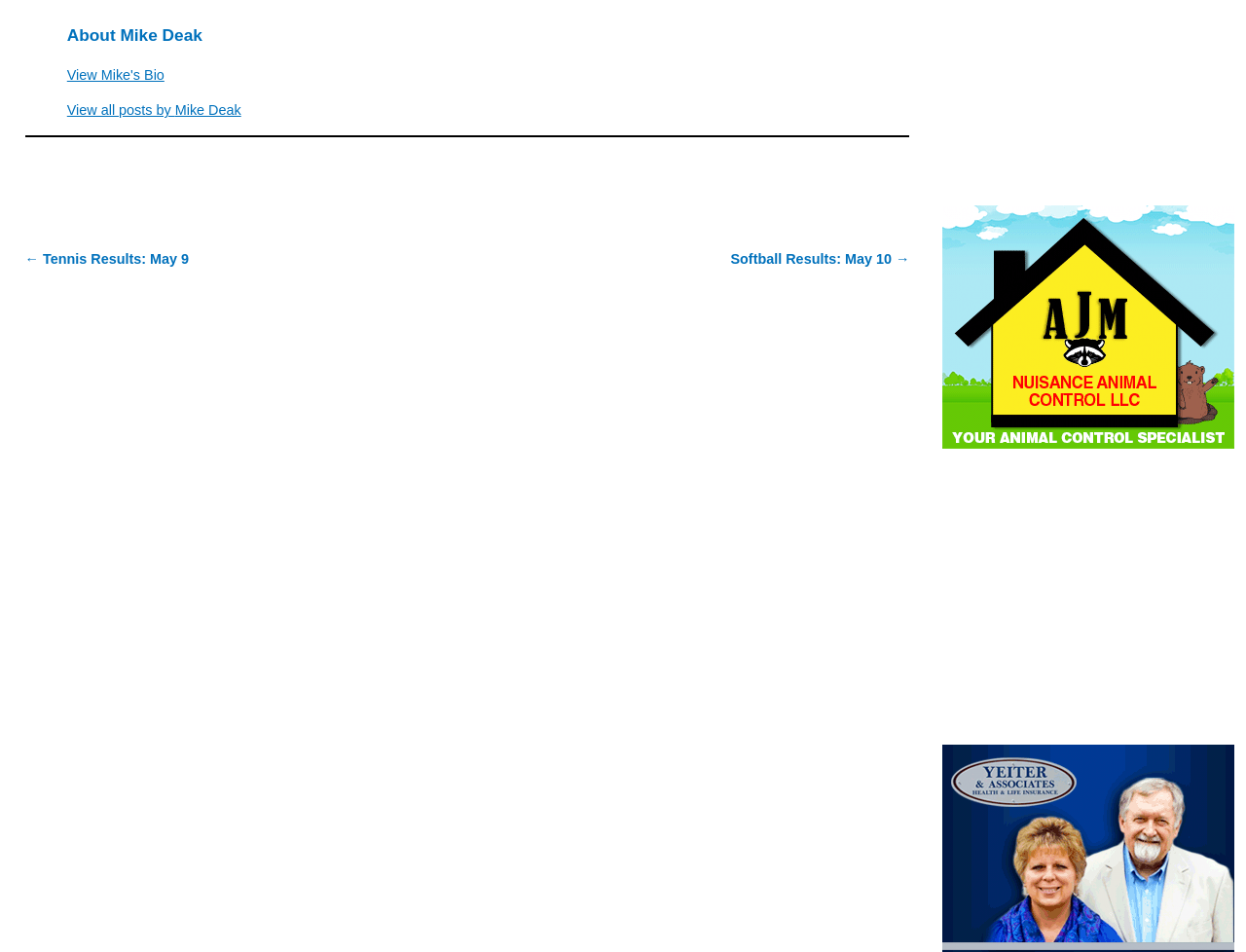What is the author's name?
Answer the question based on the image using a single word or a brief phrase.

Mike Deak